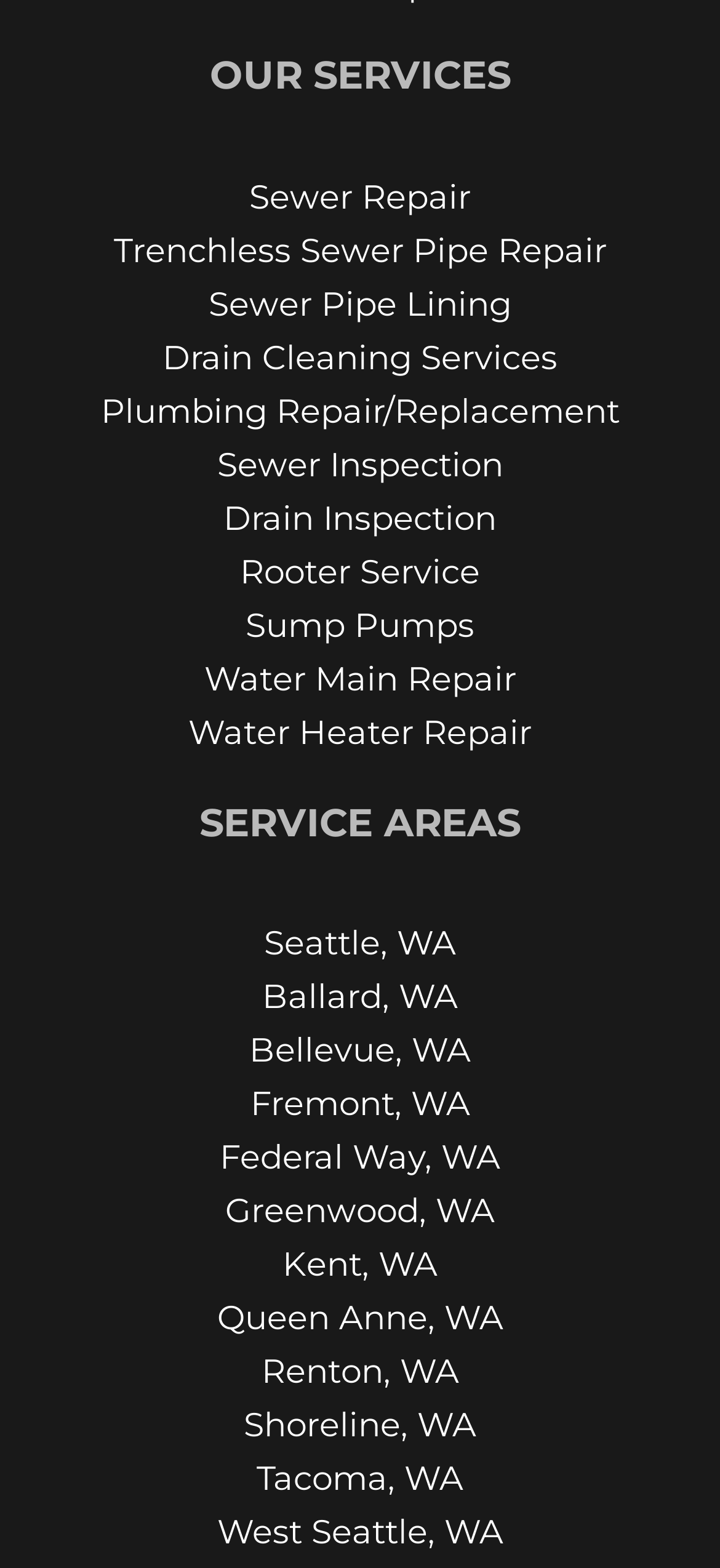Locate the bounding box coordinates of the element you need to click to accomplish the task described by this instruction: "Check out Sump Pumps".

[0.077, 0.382, 0.923, 0.415]